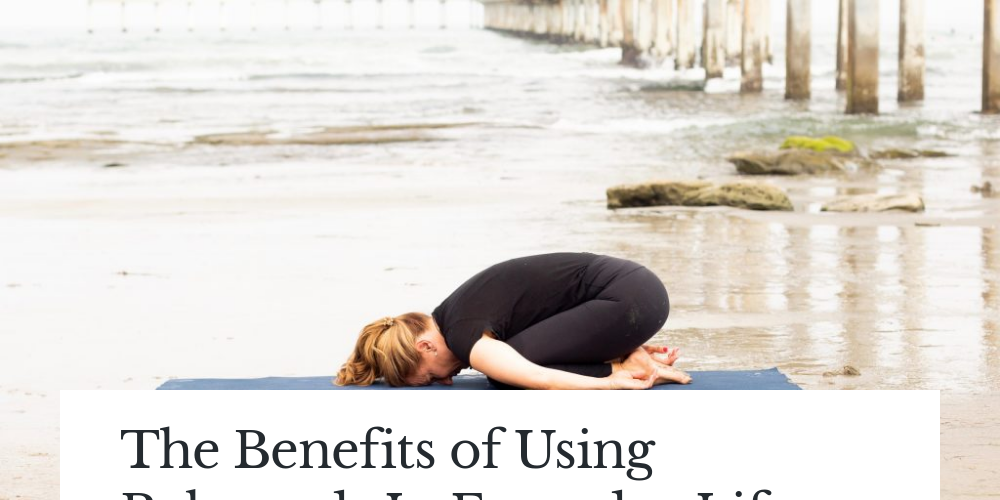Who is the author of the article?
Please use the image to deliver a detailed and complete answer.

The text above the image mentions that the article is written by Sara Cloostermans, M.A., L.M.F.T., L.P.C.C., who promotes a holistic approach to well-being.